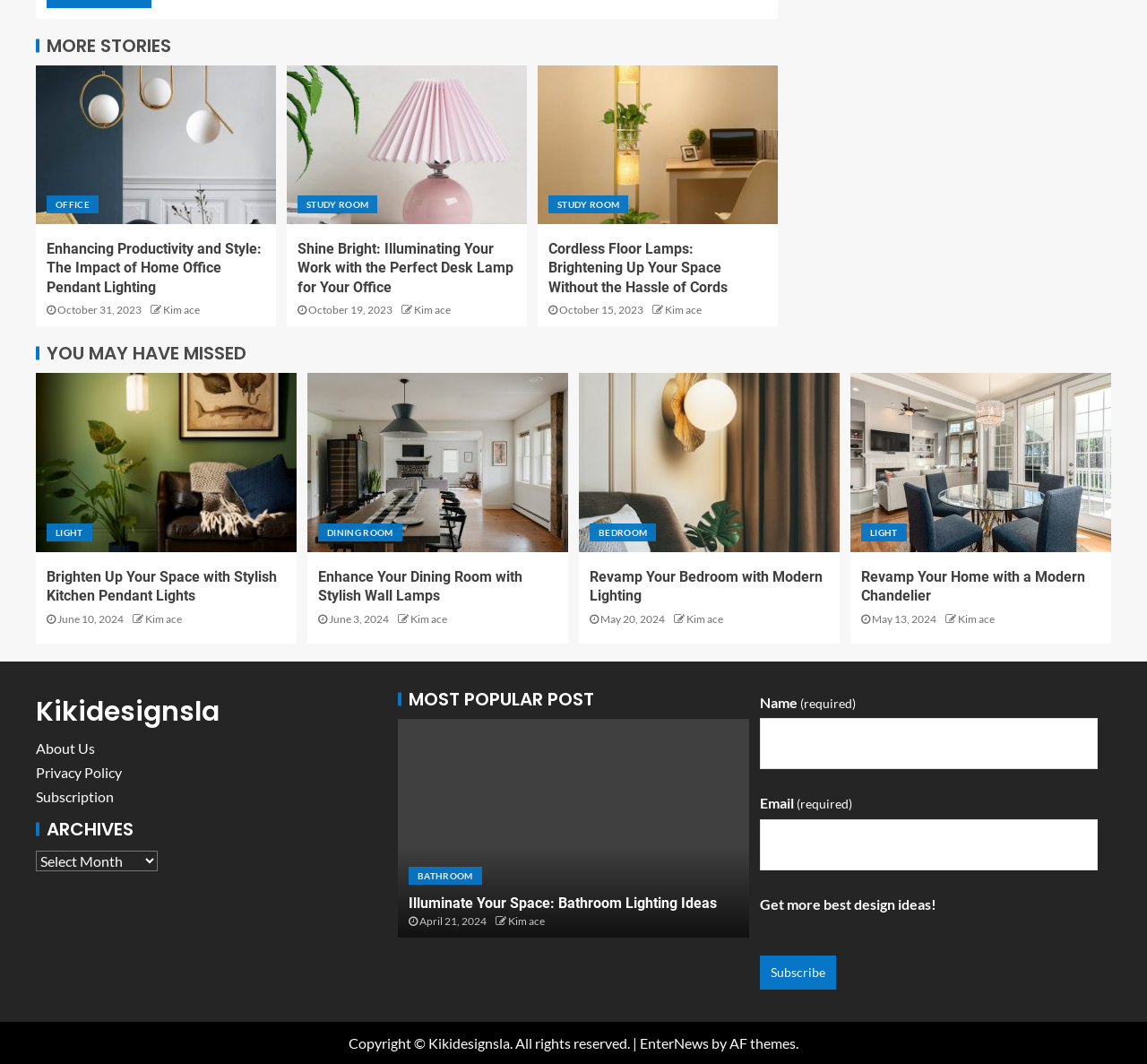Identify the bounding box coordinates for the UI element described by the following text: "parent_node: 5 min read". Provide the coordinates as four float numbers between 0 and 1, in the format [left, top, right, bottom].

[0.041, 0.676, 0.347, 0.881]